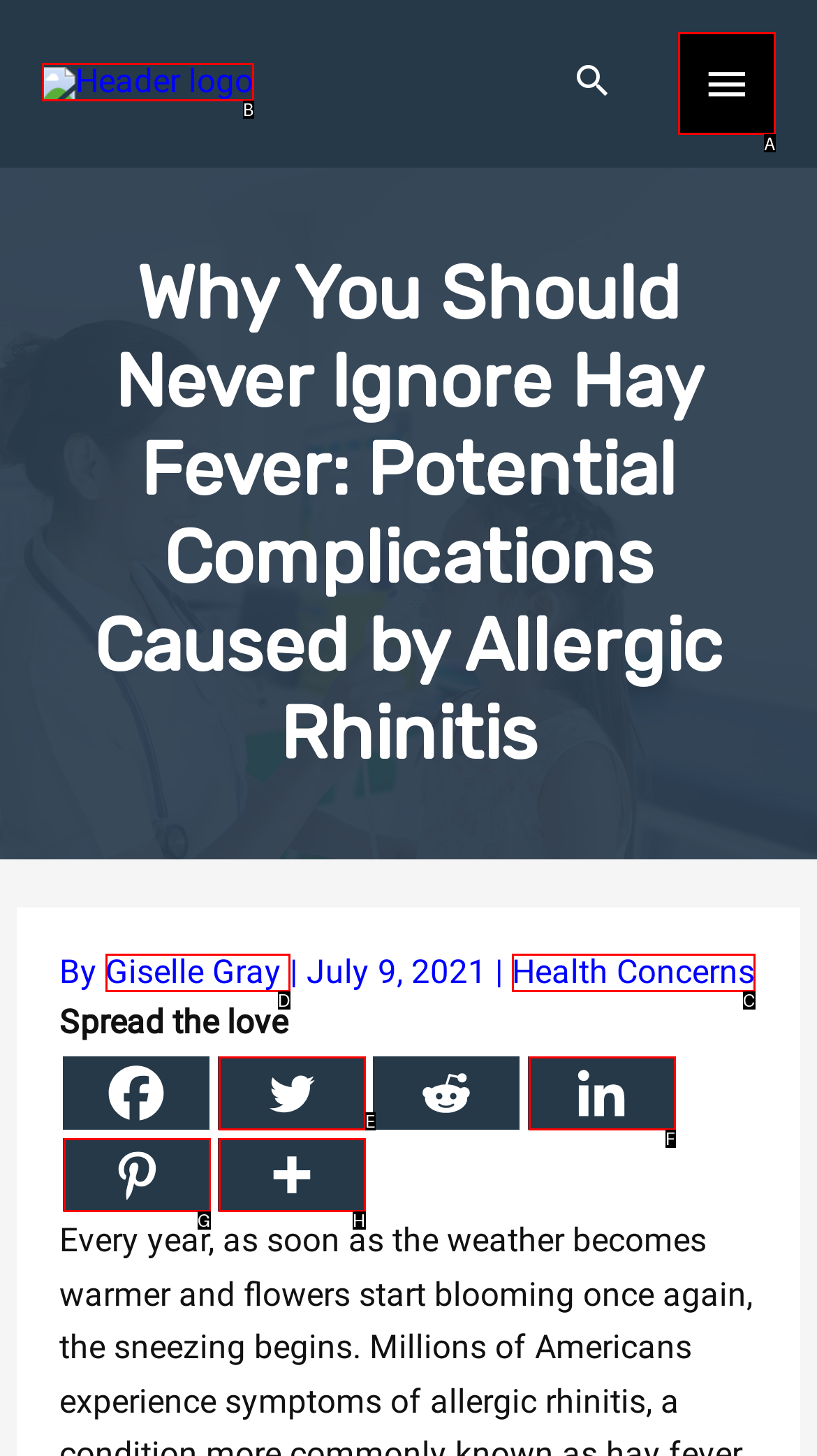Please indicate which HTML element to click in order to fulfill the following task: Follow Insights Greece on Facebook Respond with the letter of the chosen option.

None